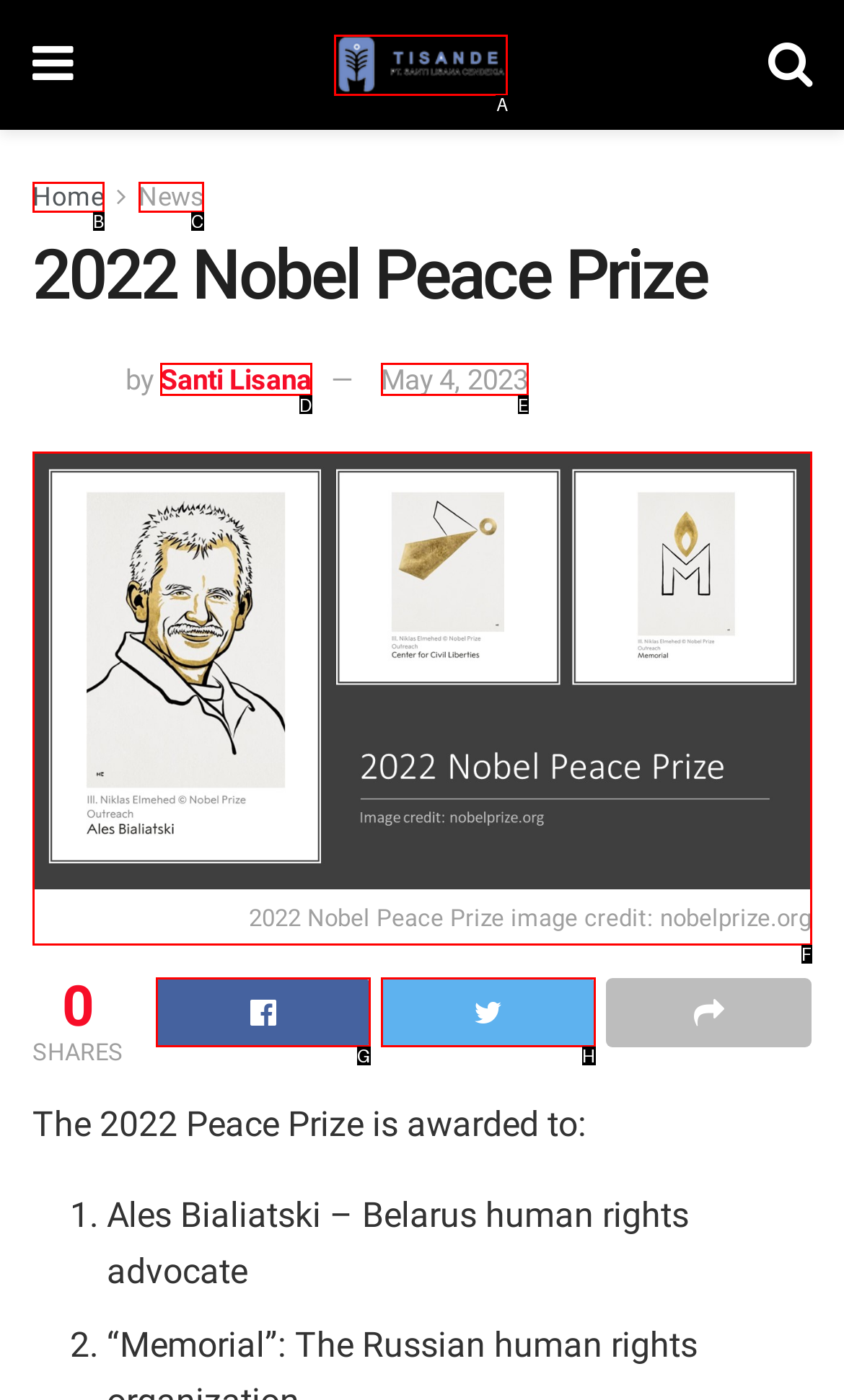Identify the letter of the UI element that corresponds to: Share on Twitter
Respond with the letter of the option directly.

H